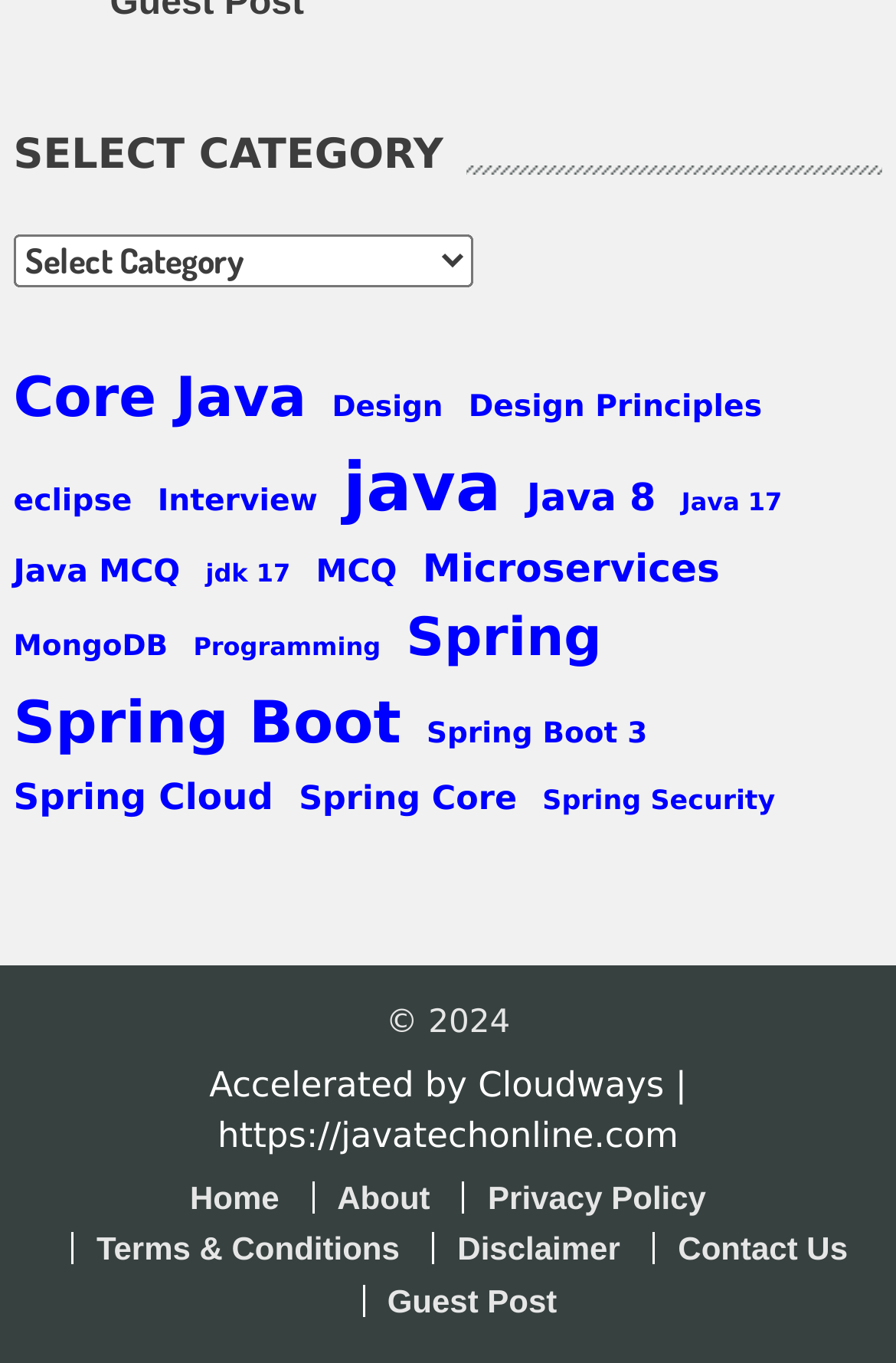Could you determine the bounding box coordinates of the clickable element to complete the instruction: "Go to Home page"? Provide the coordinates as four float numbers between 0 and 1, i.e., [left, top, right, bottom].

[0.212, 0.866, 0.312, 0.89]